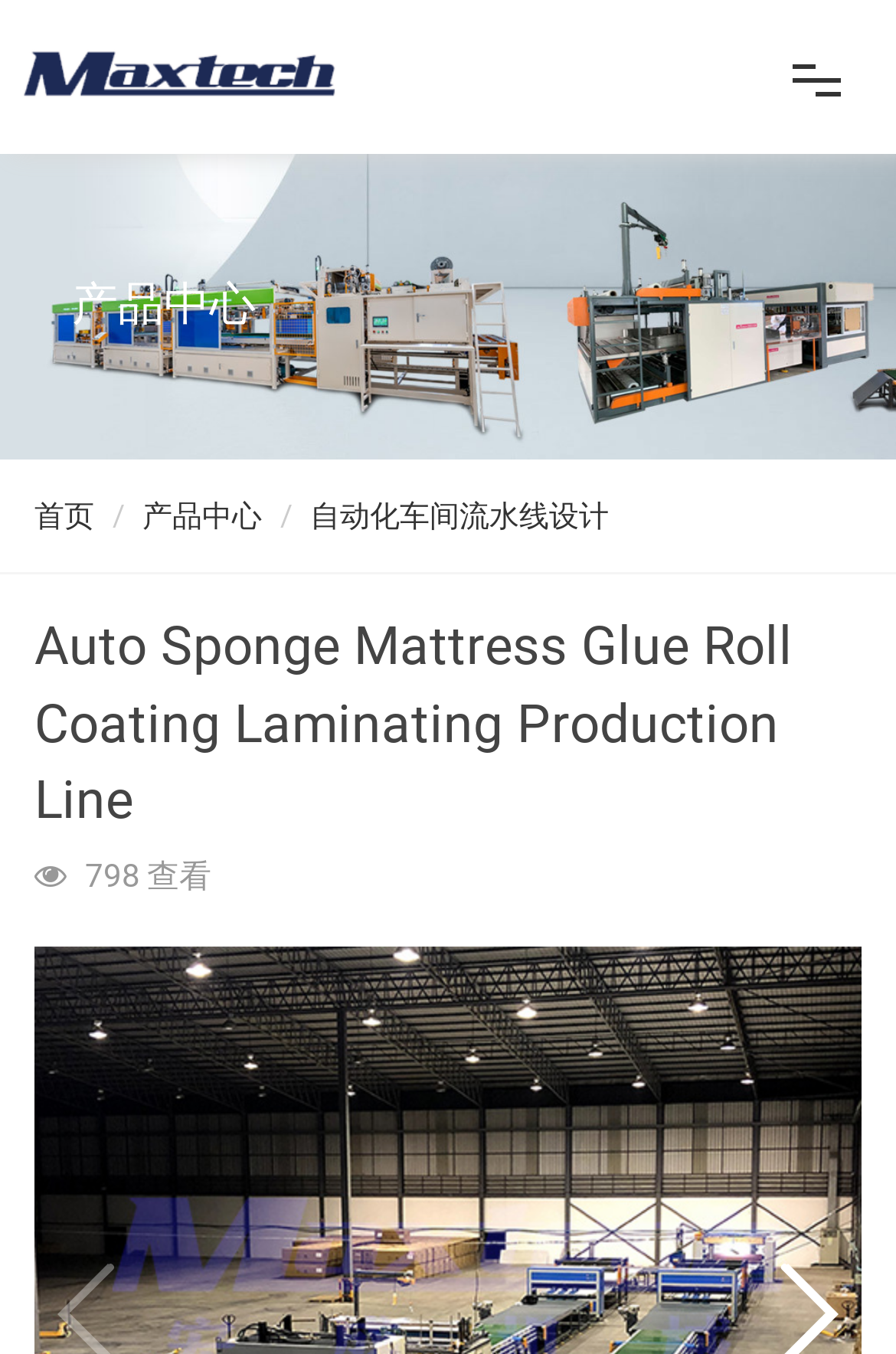Could you highlight the region that needs to be clicked to execute the instruction: "view about us"?

[0.038, 0.217, 0.962, 0.319]